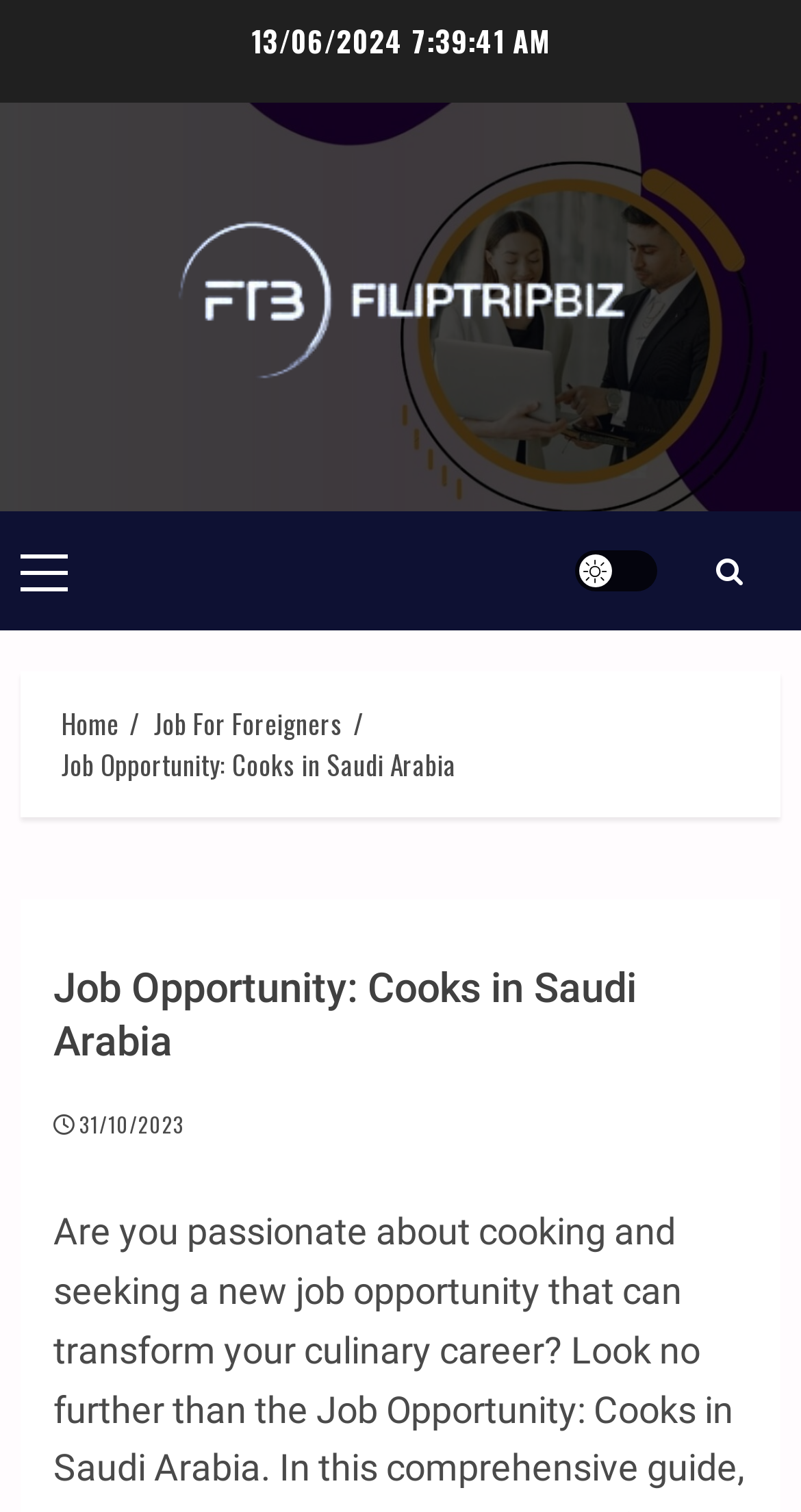What is the type of job opportunity being discussed?
Provide a comprehensive and detailed answer to the question.

I found the type of job opportunity by looking at the heading element with the text 'Job Opportunity: Cooks in Saudi Arabia', which suggests that the webpage is discussing job opportunities for cooks in Saudi Arabia.